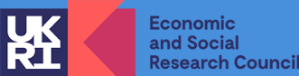Refer to the image and answer the question with as much detail as possible: What does the triangle in the logo represent?

The geometric shape of a triangle in the ESRC logo represents innovation and progress in research methodology, signifying the council's commitment to advancing social science research.